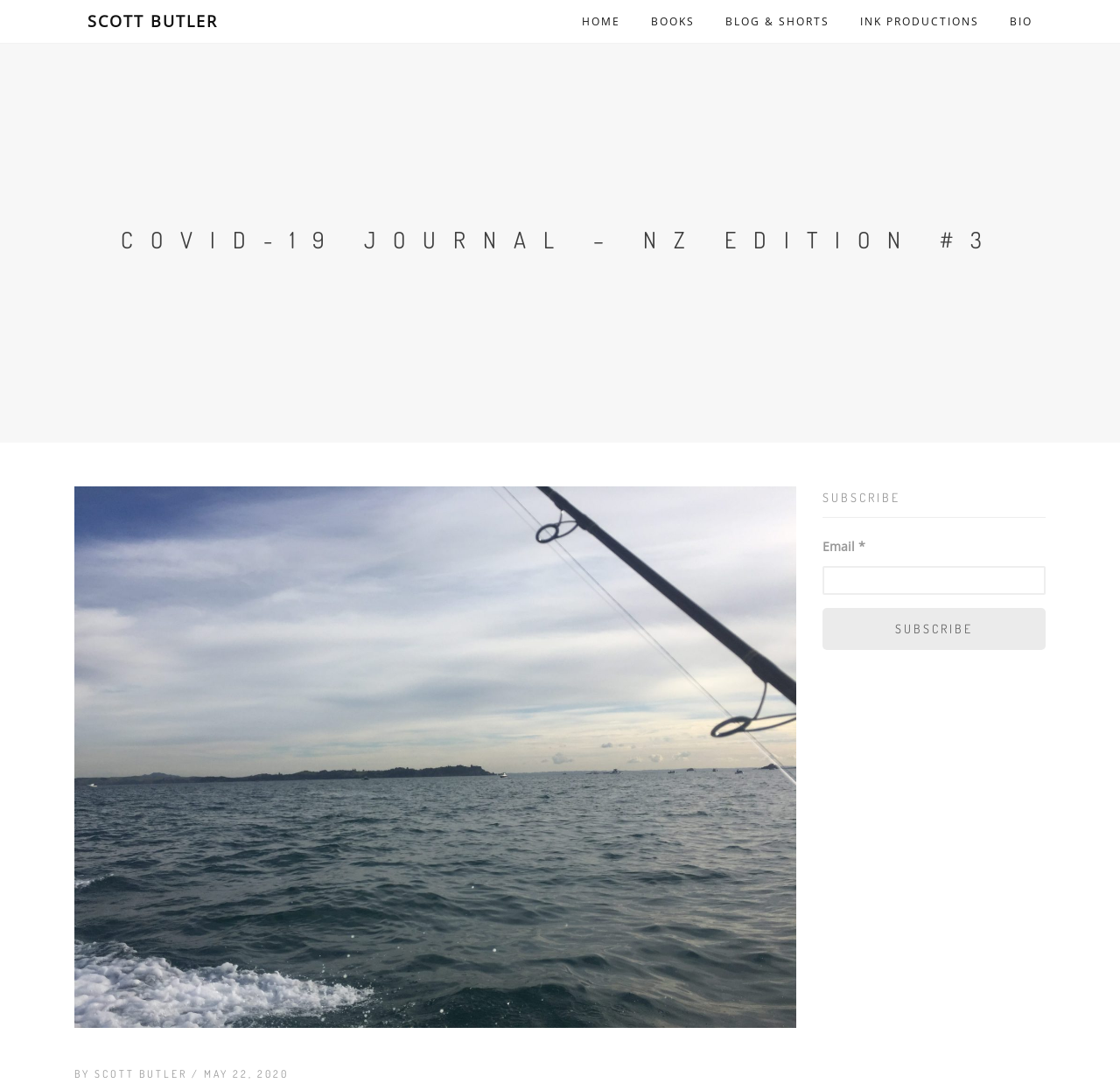Can you determine the bounding box coordinates of the area that needs to be clicked to fulfill the following instruction: "go to home page"?

[0.508, 0.005, 0.566, 0.035]